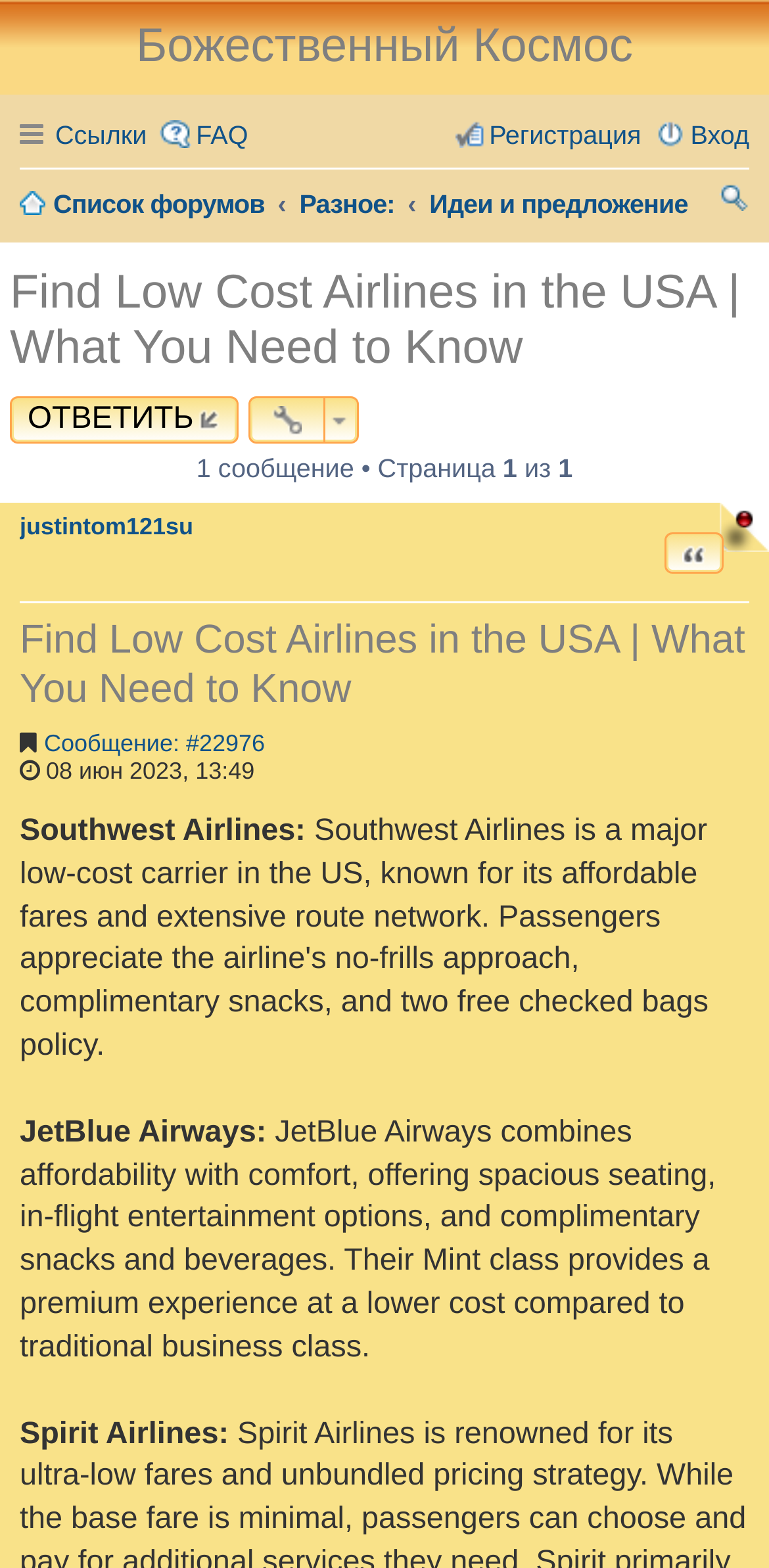Based on the element description Идеи и предложение, identify the bounding box of the UI element in the given webpage screenshot. The coordinates should be in the format (top-left x, top-left y, bottom-right x, bottom-right y) and must be between 0 and 1.

[0.558, 0.112, 0.894, 0.148]